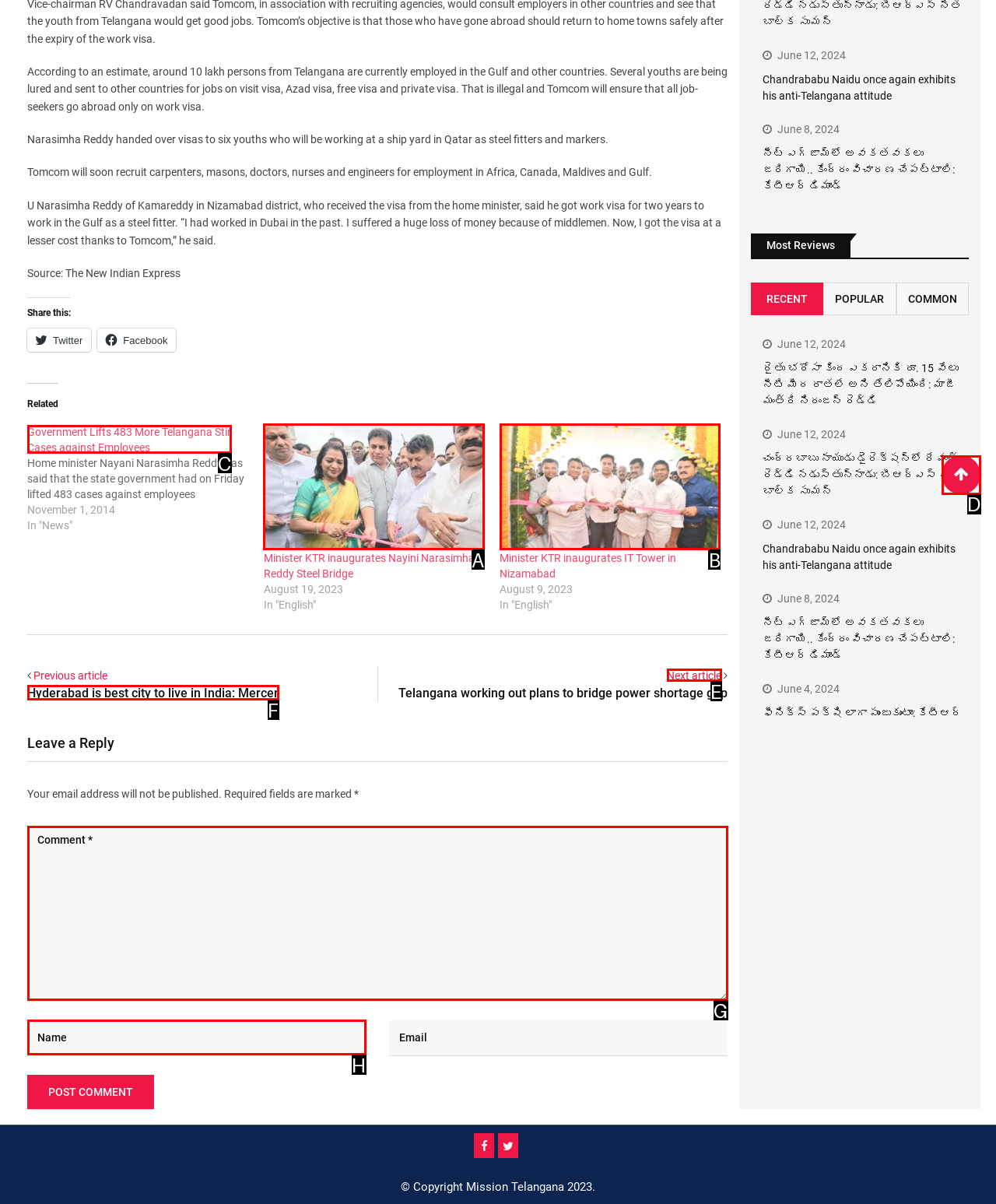Select the letter of the option that corresponds to: parent_node: Skip to content
Provide the letter from the given options.

D